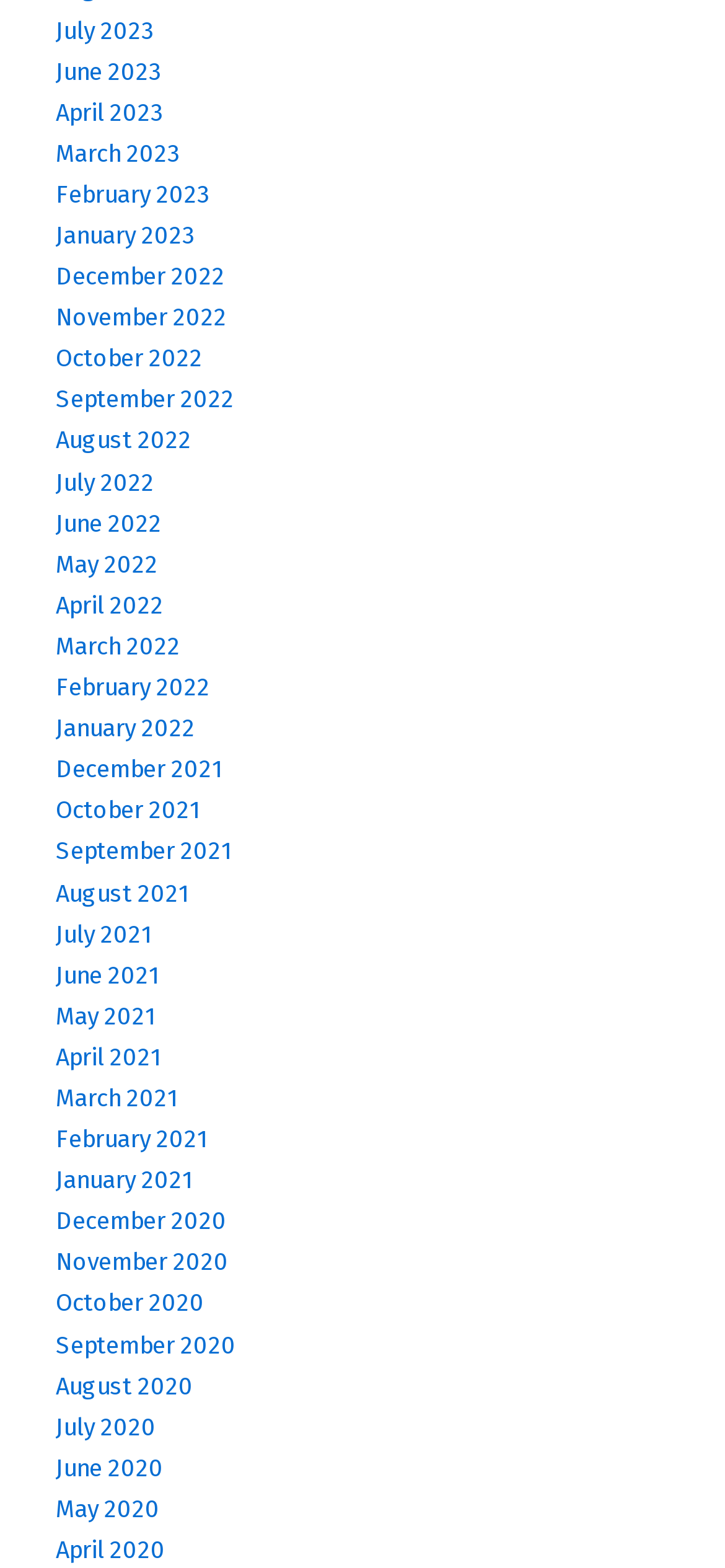Can you find the bounding box coordinates for the element to click on to achieve the instruction: "View June 2022"?

[0.077, 0.325, 0.223, 0.342]